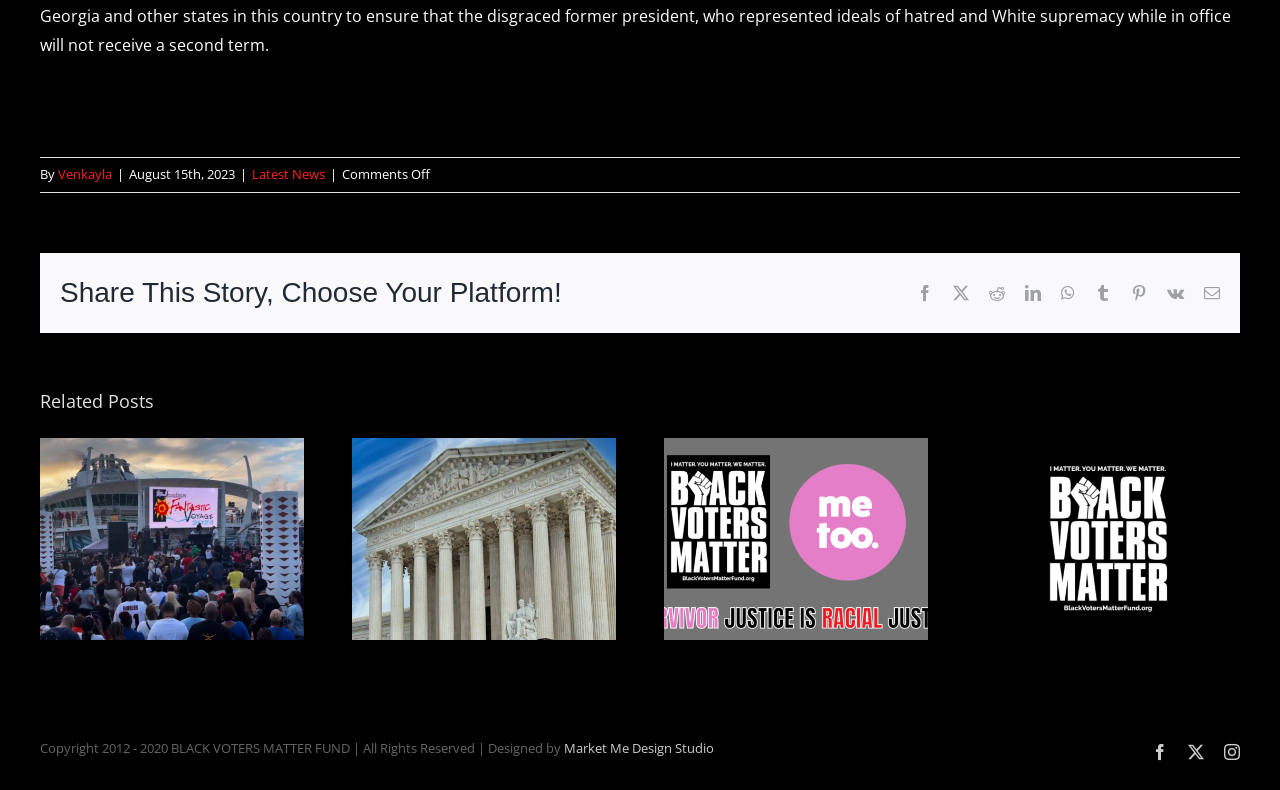Provide the bounding box coordinates for the UI element described in this sentence: "Market Me Design Studio". The coordinates should be four float values between 0 and 1, i.e., [left, top, right, bottom].

[0.441, 0.936, 0.558, 0.959]